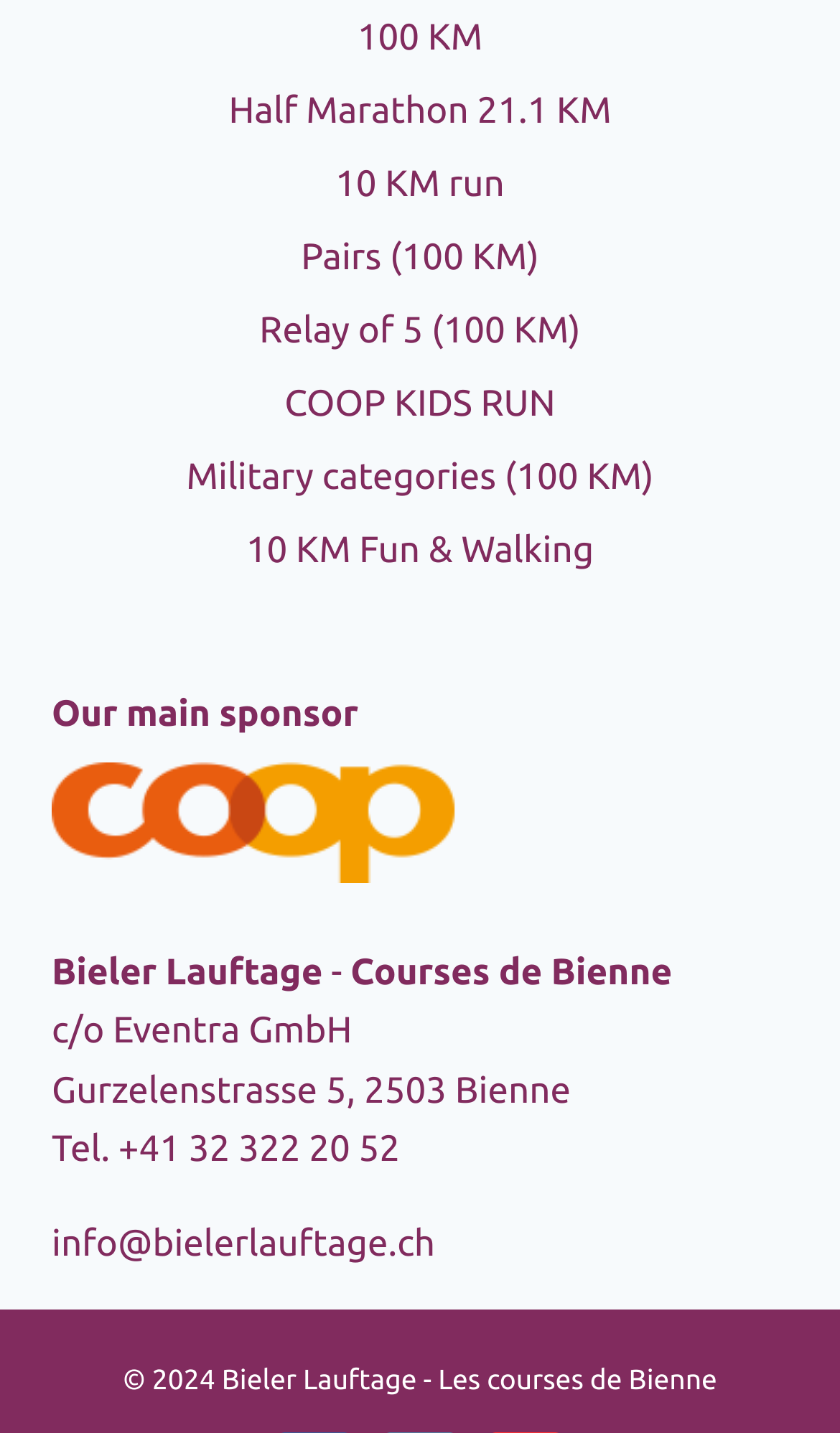What is the phone number of the event organizer?
Answer the question based on the image using a single word or a brief phrase.

+41 32 322 20 52